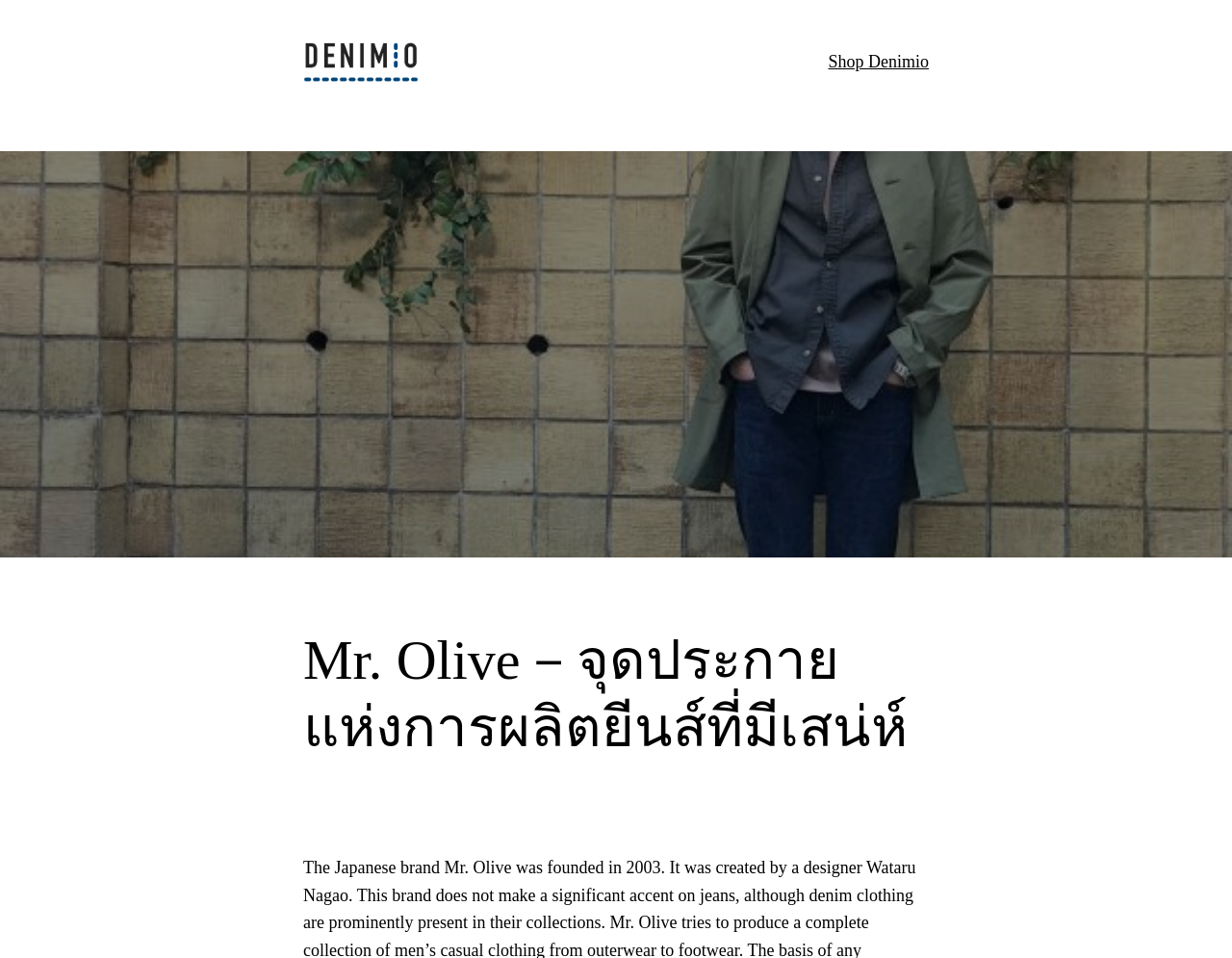Identify the bounding box for the UI element described as: "alt="Denimio Blog"". Ensure the coordinates are four float numbers between 0 and 1, formatted as [left, top, right, bottom].

[0.246, 0.044, 0.34, 0.085]